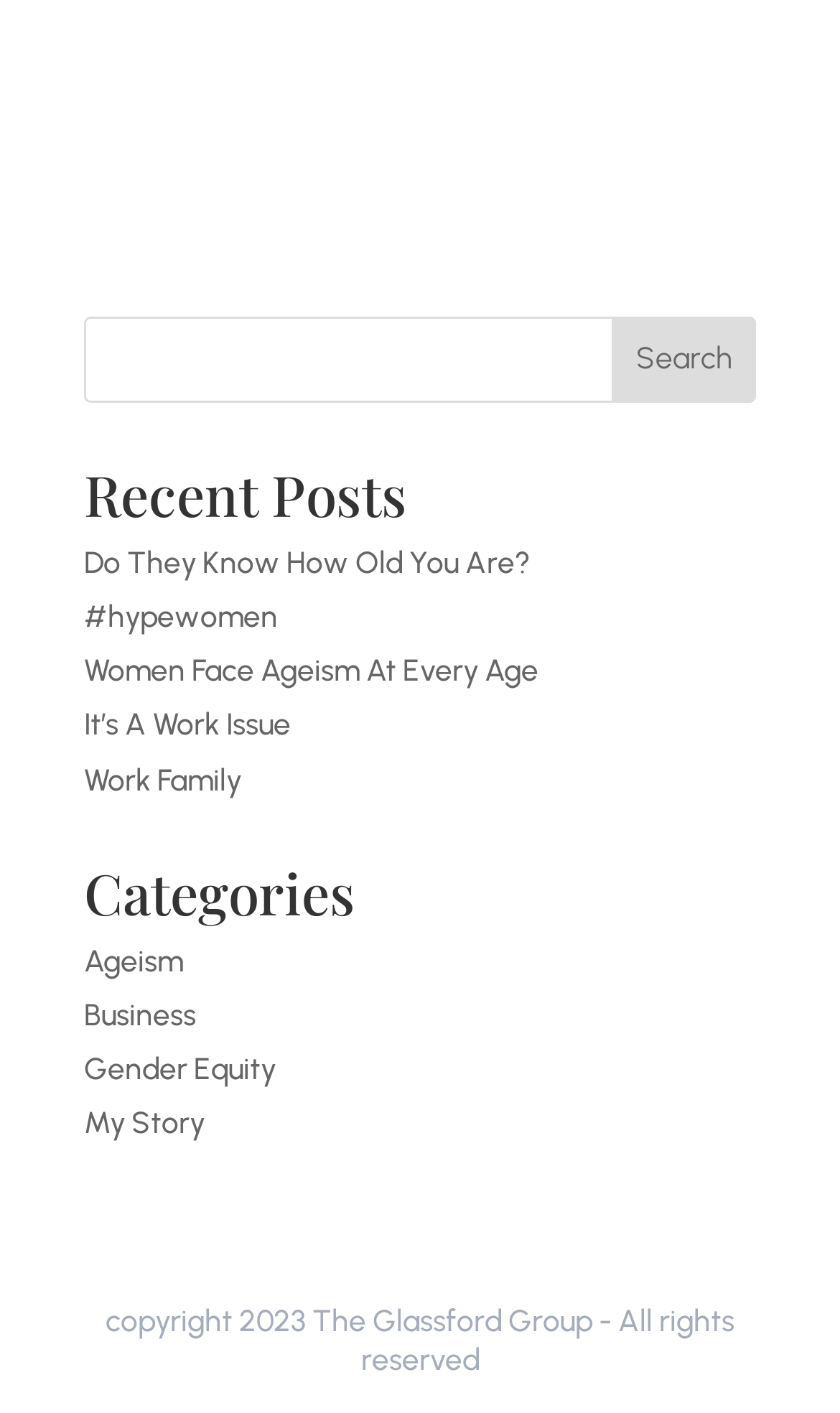How many categories are listed?
Based on the screenshot, respond with a single word or phrase.

4